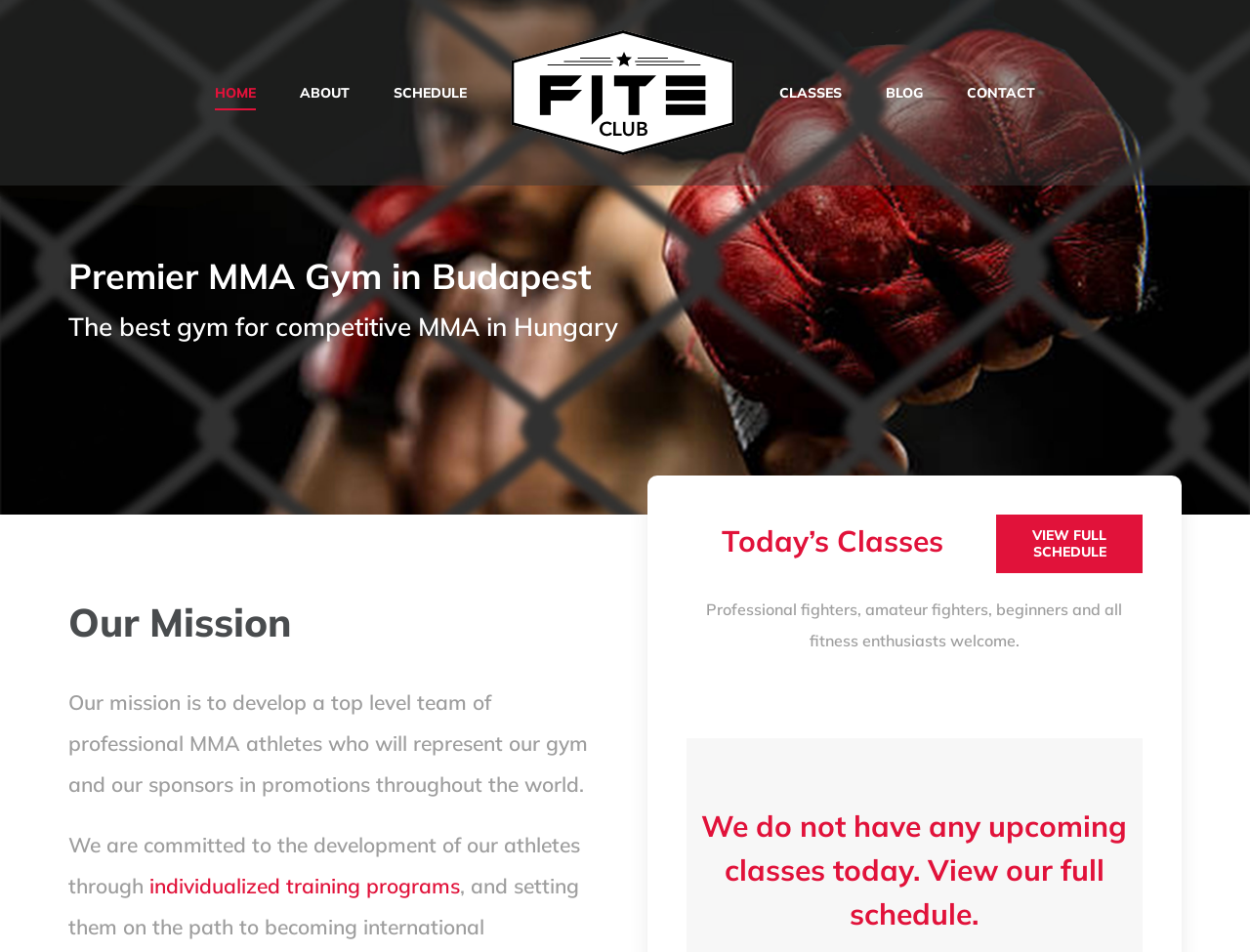Provide a one-word or short-phrase response to the question:
What type of people are welcome at the gym?

All fitness enthusiasts